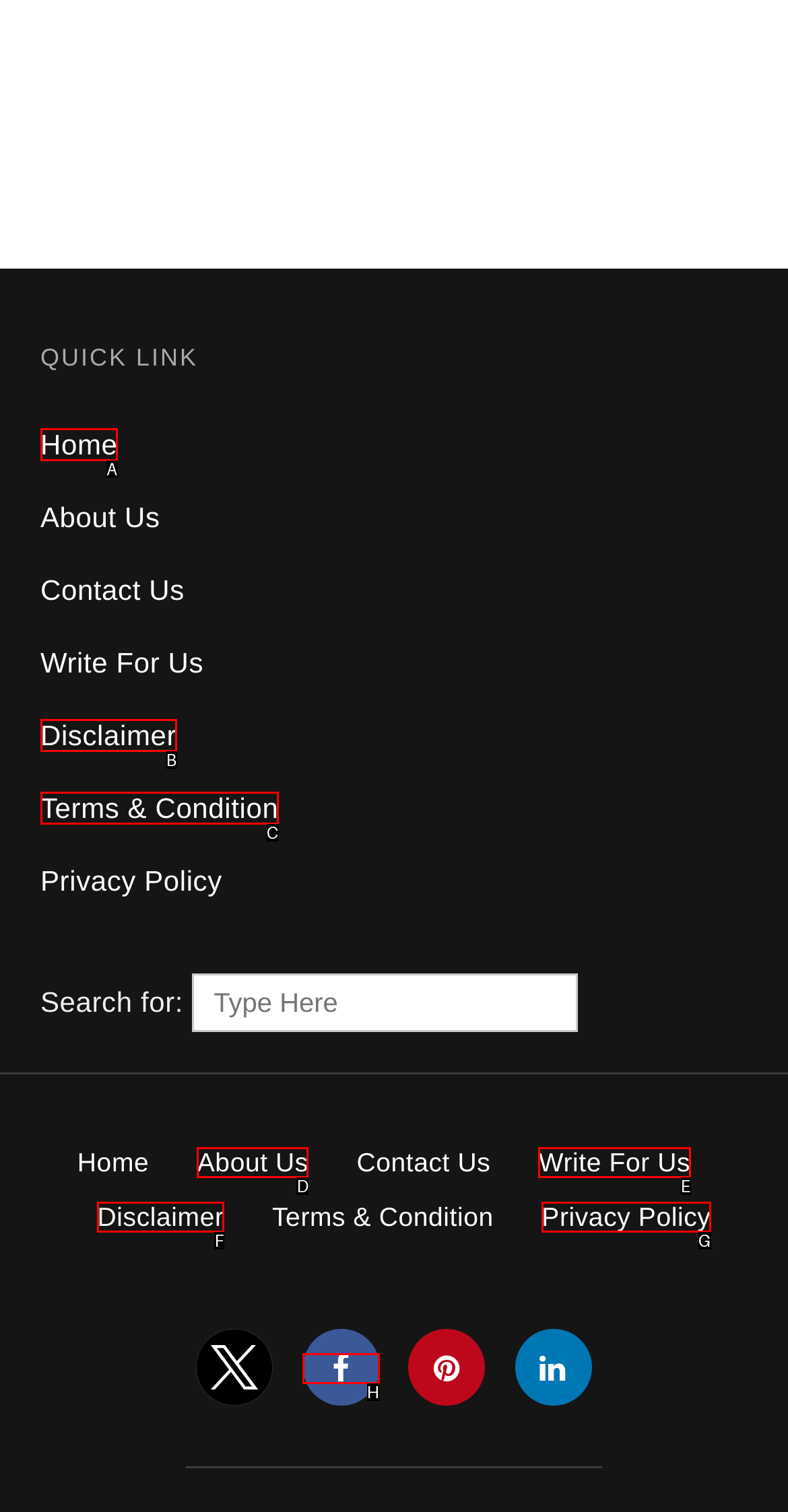From the given choices, indicate the option that best matches: Terms & Condition
State the letter of the chosen option directly.

C